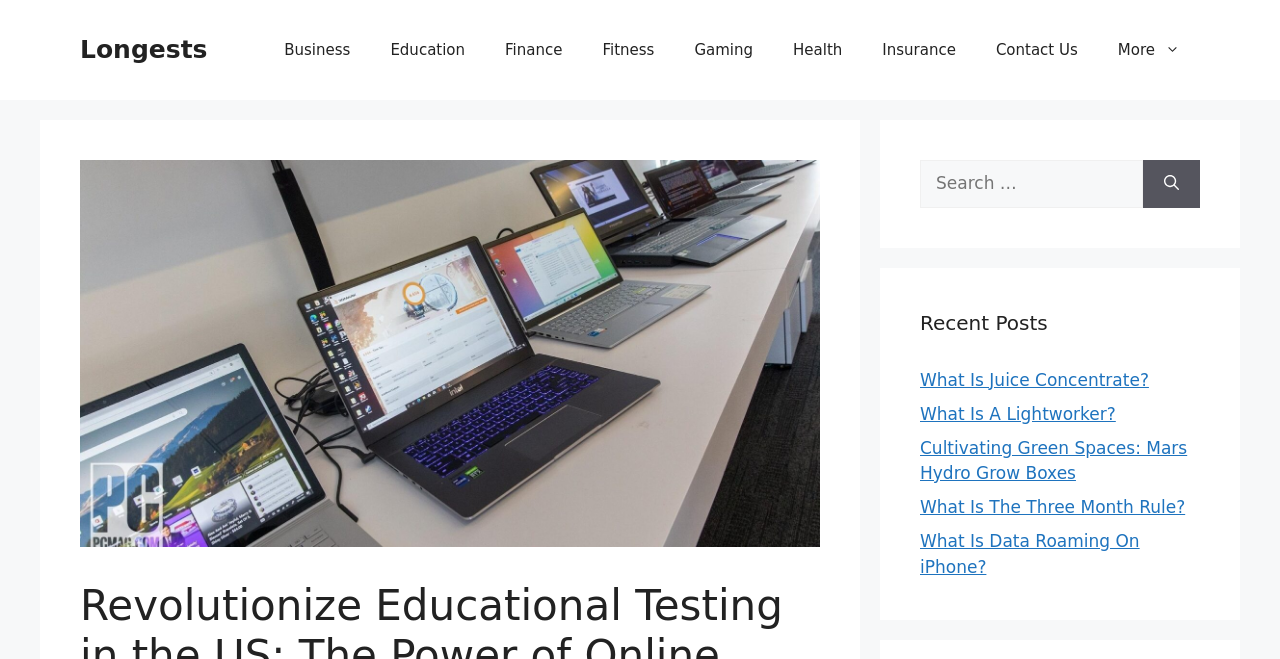What is the topic of the recent posts section?
Look at the image and construct a detailed response to the question.

The recent posts section is located in the bottom left corner of the webpage and contains links to various articles with titles such as 'What Is Juice Concentrate?', 'What Is A Lightworker?', and 'Cultivating Green Spaces: Mars Hydro Grow Boxes'. The topics of these posts appear to be miscellaneous and unrelated to each other.